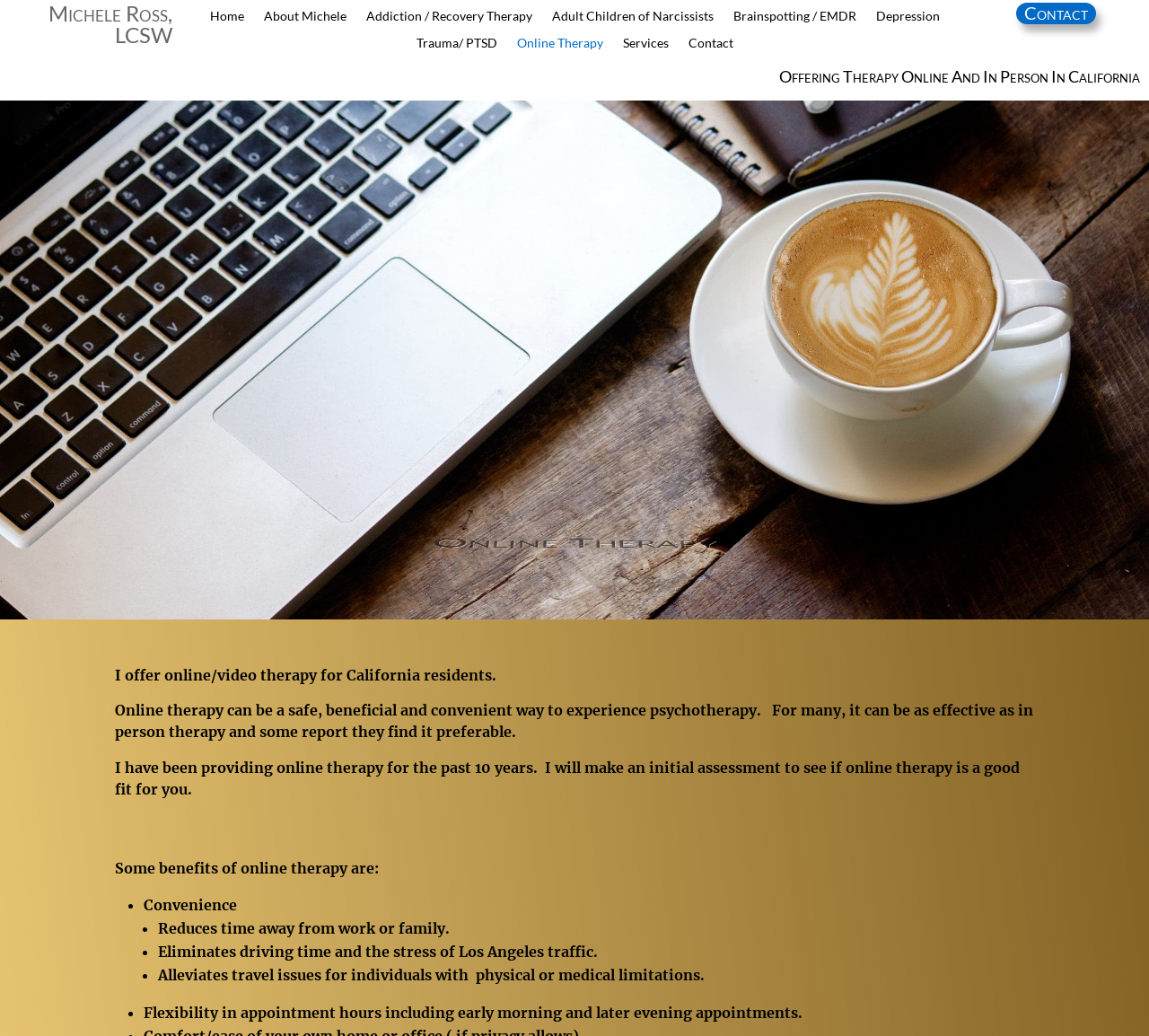Elaborate on the different components and information displayed on the webpage.

The webpage is about Michele Ross, LCSW, a therapist who offers online and in-person appointments. At the top, there are nine navigation links: Home, About Michele, Addiction/Recovery Therapy, Adult Children of Narcissists, Brainspotting/EMDR, Depression, Trauma/PTSD, Online Therapy, and Services. These links are aligned horizontally and are positioned near the top of the page.

Below the navigation links, there is a heading "Online Therapy" followed by a brief introduction to online therapy, stating that it can be a safe, beneficial, and convenient way to experience psychotherapy. The text also mentions that online therapy can be as effective as in-person therapy and some people find it preferable.

The webpage then explains the benefits of online therapy, including convenience, reducing time away from work or family, eliminating driving time and stress, and alleviating travel issues for individuals with physical or medical limitations. These benefits are listed in bullet points.

Throughout the page, there are no images, but the text is organized in a clear and concise manner, making it easy to read and understand. The overall structure of the page is simple and easy to navigate, with a focus on providing information about online therapy and its benefits.